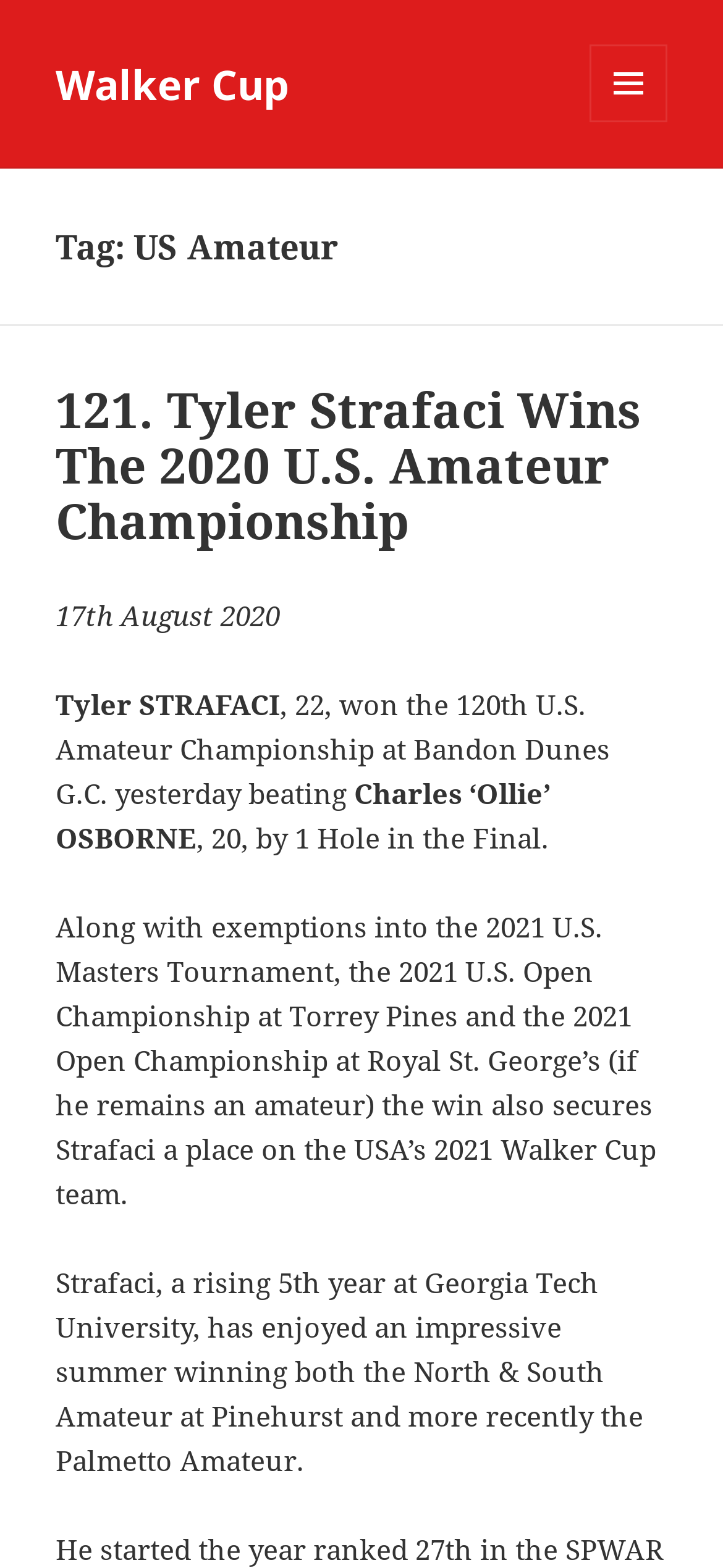What is the name of the winner of the 2020 U.S. Amateur Championship?
Please respond to the question with as much detail as possible.

I found the answer by looking at the heading '121. Tyler Strafaci Wins The 2020 U.S. Amateur Championship' and the static text 'Tyler STRAFACI' which indicates that Tyler Strafaci is the winner of the 2020 U.S. Amateur Championship.